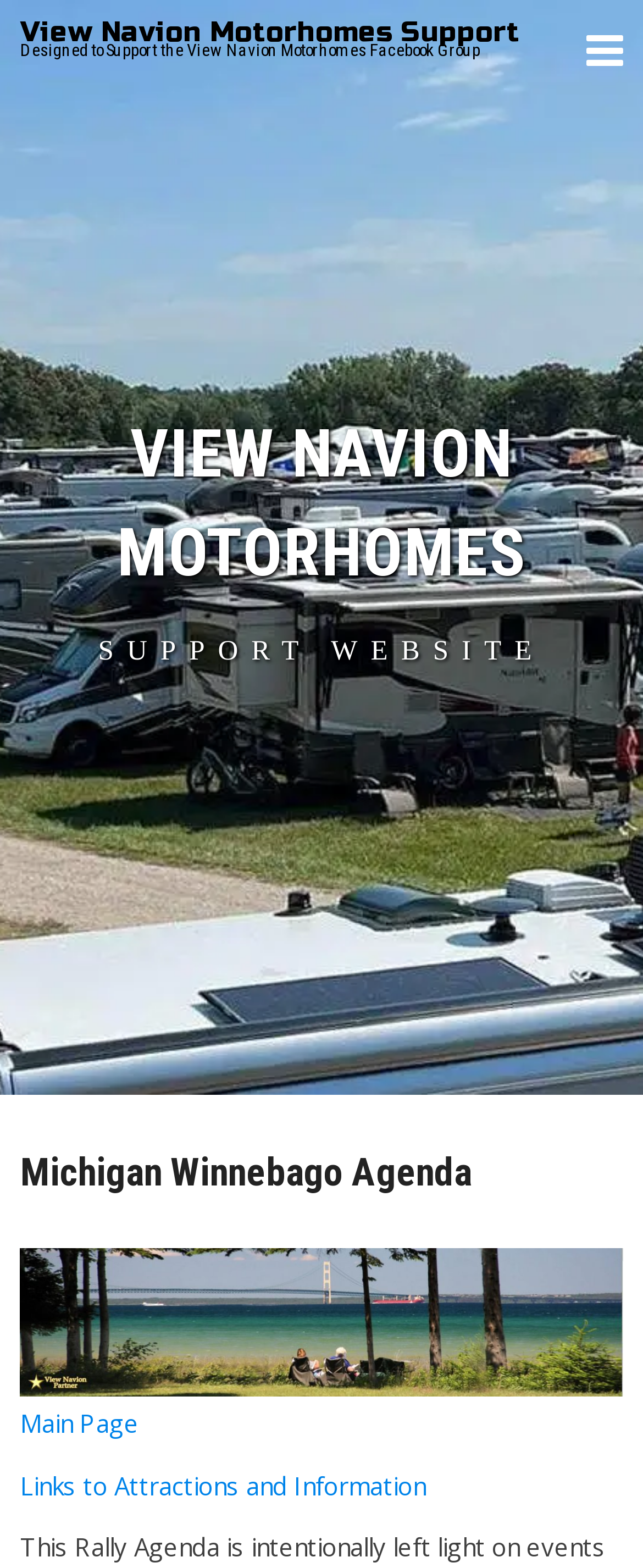Identify the bounding box for the UI element described as: "Main Page". Ensure the coordinates are four float numbers between 0 and 1, formatted as [left, top, right, bottom].

[0.031, 0.897, 0.216, 0.918]